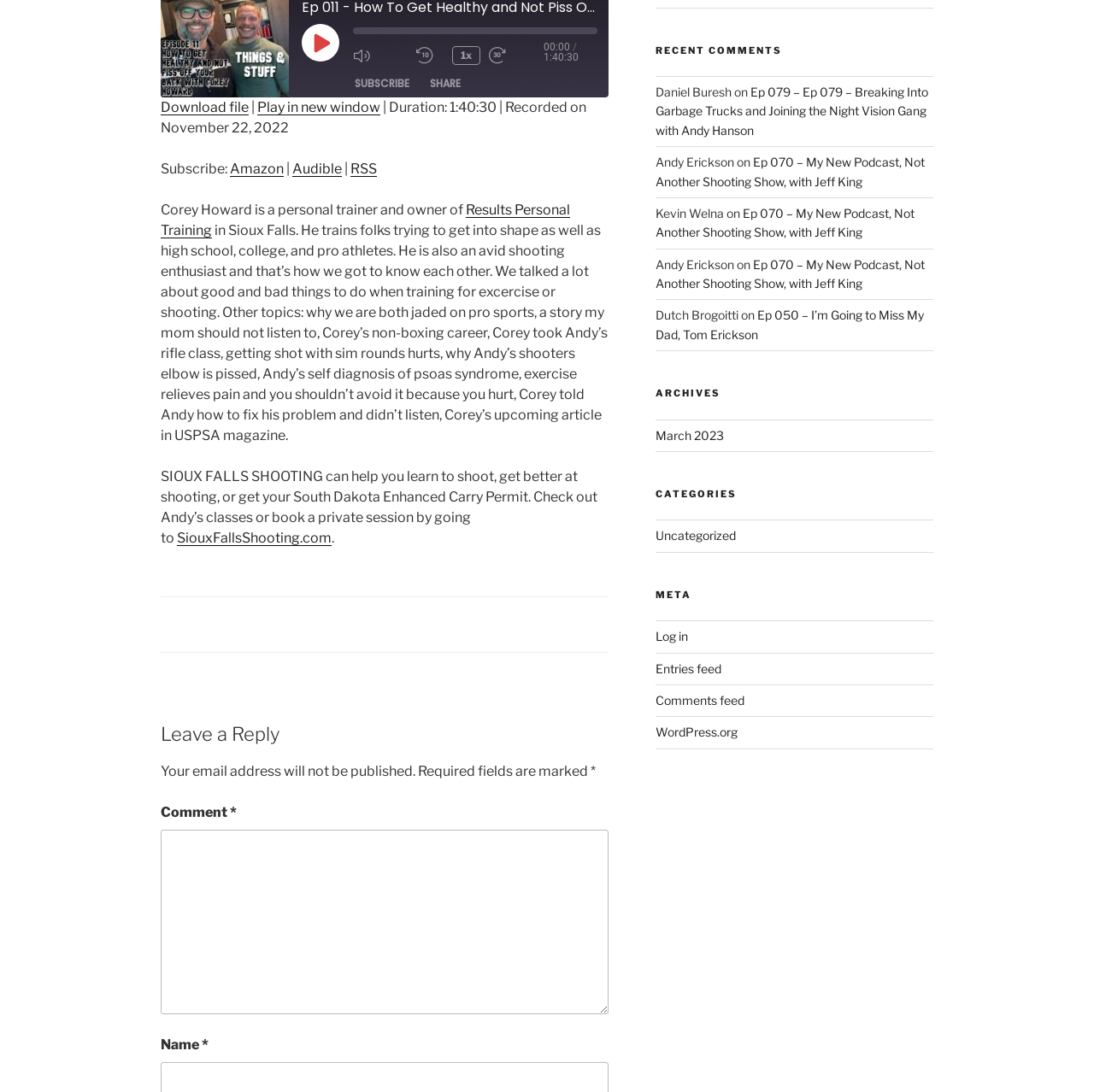For the following element description, predict the bounding box coordinates in the format (top-left x, top-left y, bottom-right x, bottom-right y). All values should be floating point numbers between 0 and 1. Description: SiouxFallsShooting.com

[0.162, 0.485, 0.303, 0.5]